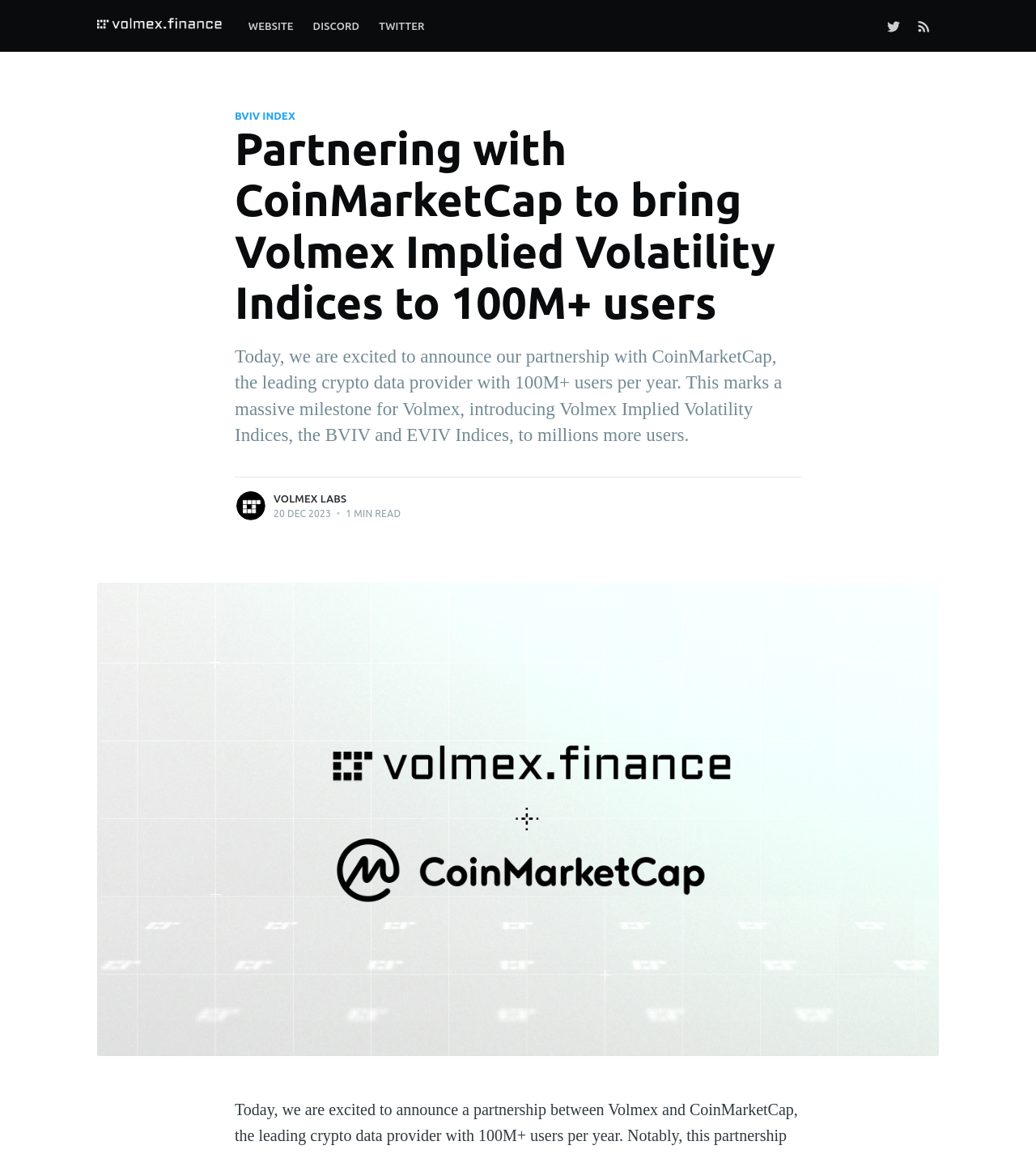How many social media links are present at the top?
Please provide a comprehensive answer to the question based on the webpage screenshot.

The question can be answered by looking at the top section of the webpage, where there are four social media links: 'Volmex', 'WEBSITE', 'DISCORD', and 'TWITTER'.